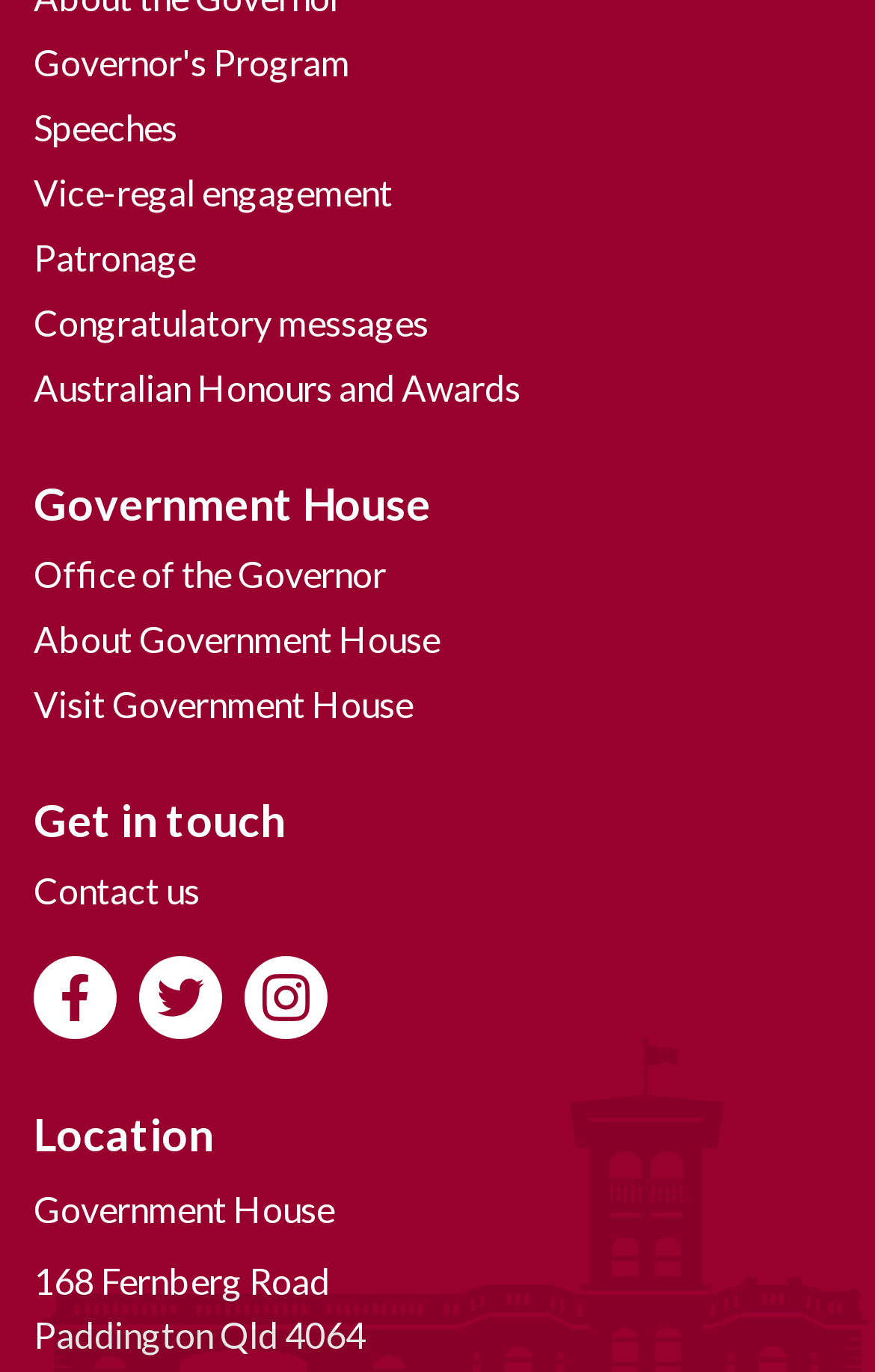Please identify the coordinates of the bounding box for the clickable region that will accomplish this instruction: "Visit Government House".

[0.038, 0.49, 0.472, 0.537]